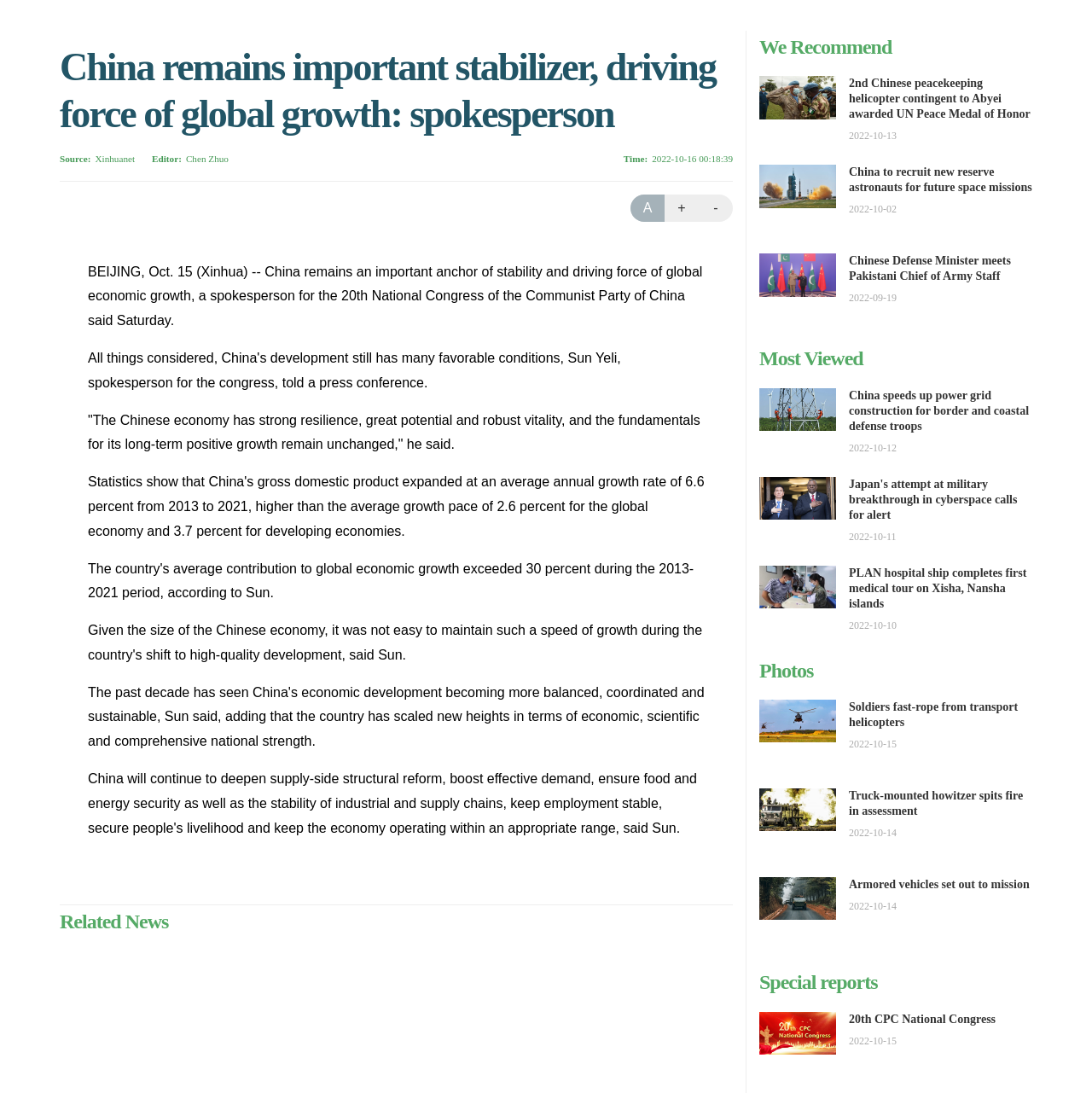Find the bounding box coordinates of the element I should click to carry out the following instruction: "Check the time of the news".

[0.571, 0.138, 0.671, 0.153]